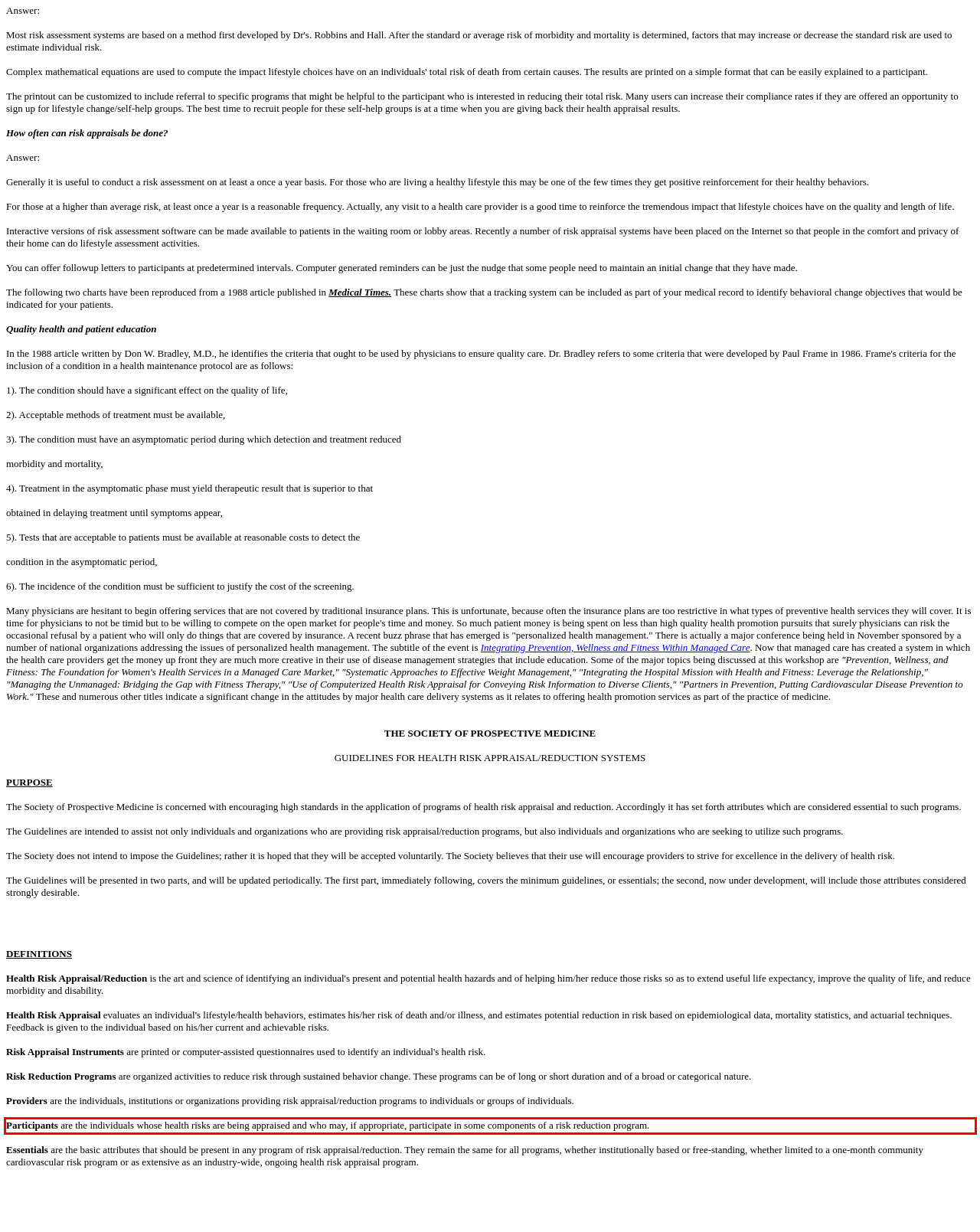You are given a screenshot with a red rectangle. Identify and extract the text within this red bounding box using OCR.

Participants are the individuals whose health risks are being appraised and who may, if appropriate, participate in some components of a risk reduction program.